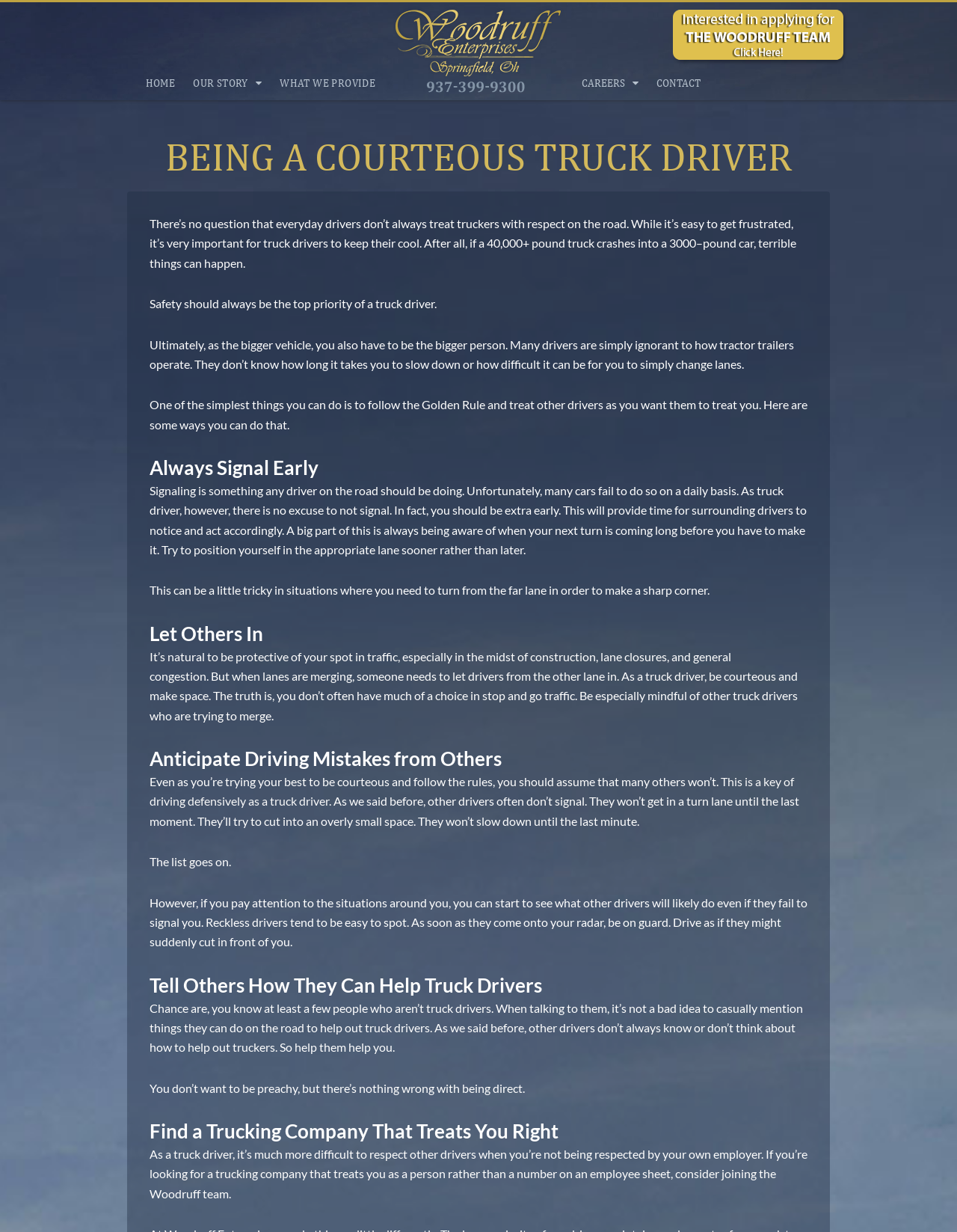What is the name of the trucking company mentioned on the webpage?
Can you offer a detailed and complete answer to this question?

The webpage mentions Woodruff as a trucking company that treats its drivers with respect and values their well-being. This is mentioned in the final section of the webpage, which suggests that drivers looking for a respectful employer may want to consider joining the Woodruff team.